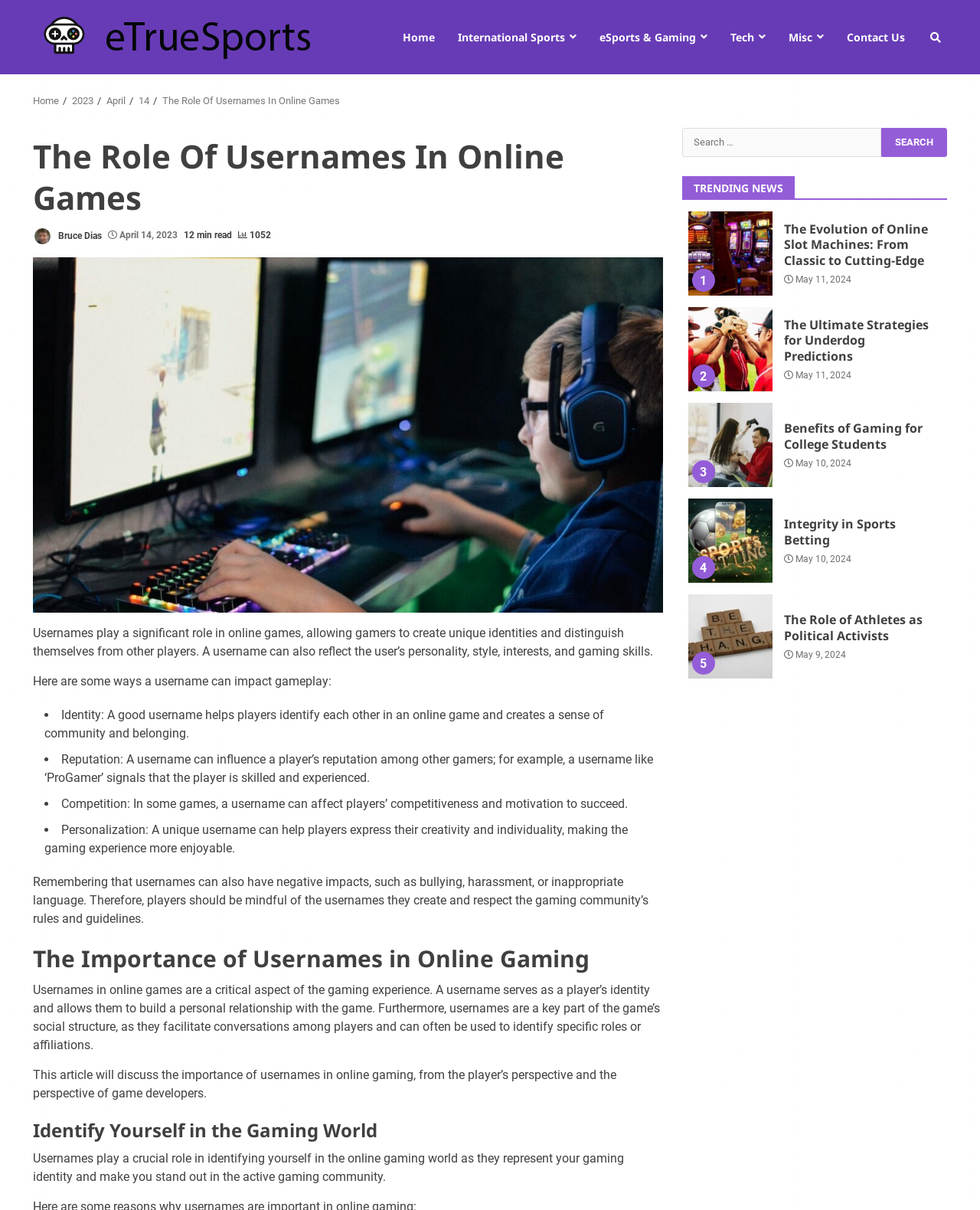What is the role of a username in building a personal relationship with a game?
Please give a detailed and elaborate explanation in response to the question.

The webpage states that a username serves as a player's identity and allows them to build a personal relationship with the game. It facilitates conversations among players and can often be used to identify specific roles or affiliations.